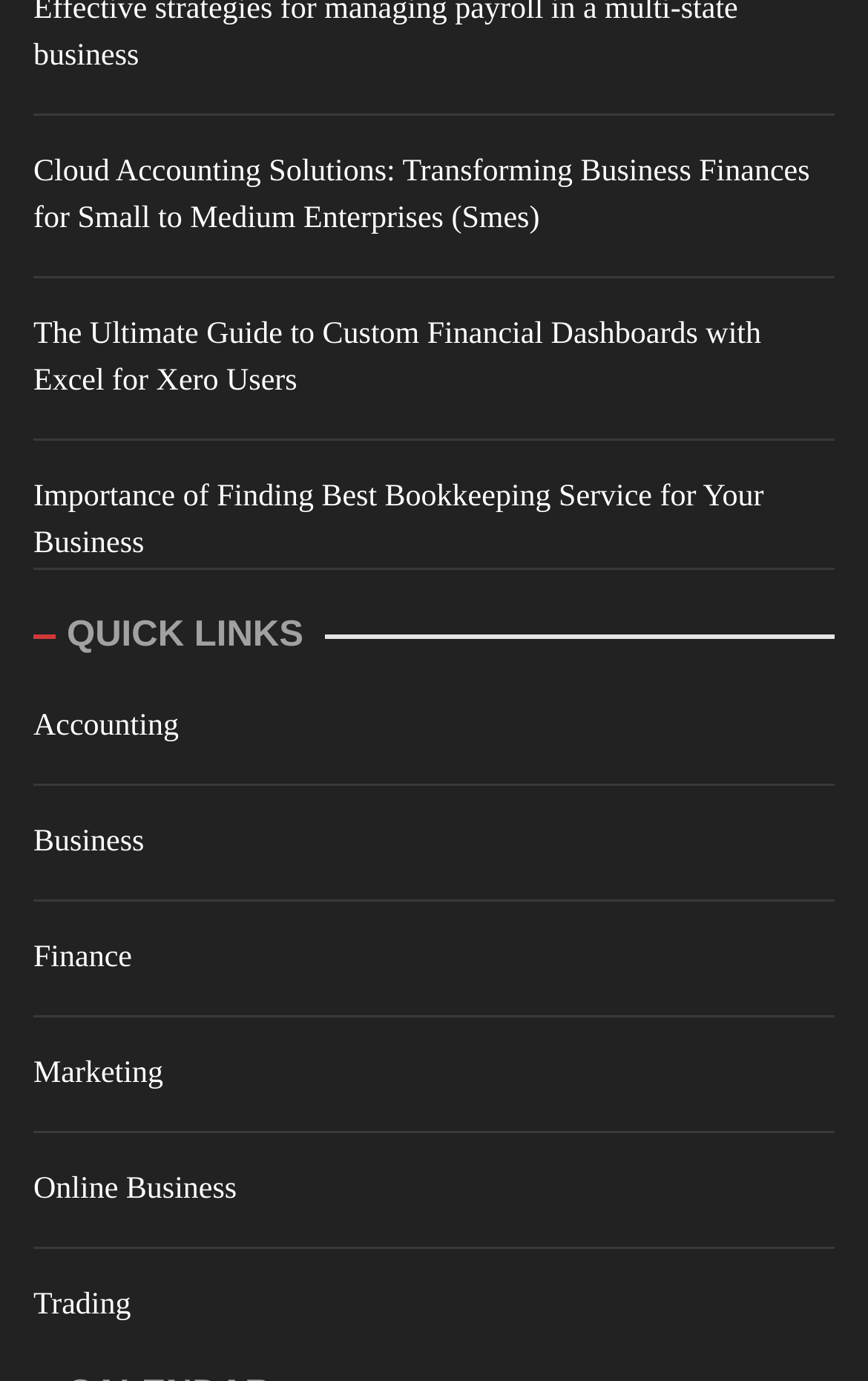Given the following UI element description: "Finance", find the bounding box coordinates in the webpage screenshot.

[0.038, 0.677, 0.169, 0.711]